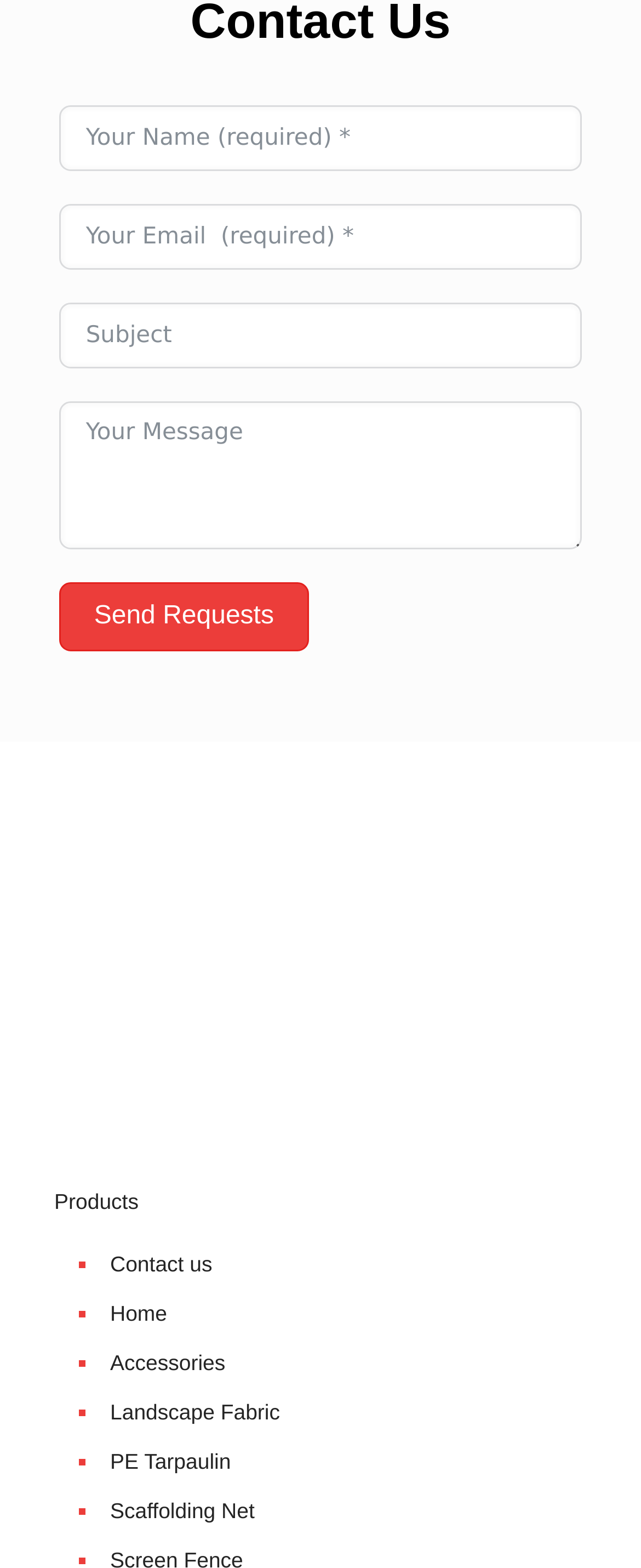Please determine the bounding box coordinates of the element to click on in order to accomplish the following task: "Visit Facebook". Ensure the coordinates are four float numbers ranging from 0 to 1, i.e., [left, top, right, bottom].

None